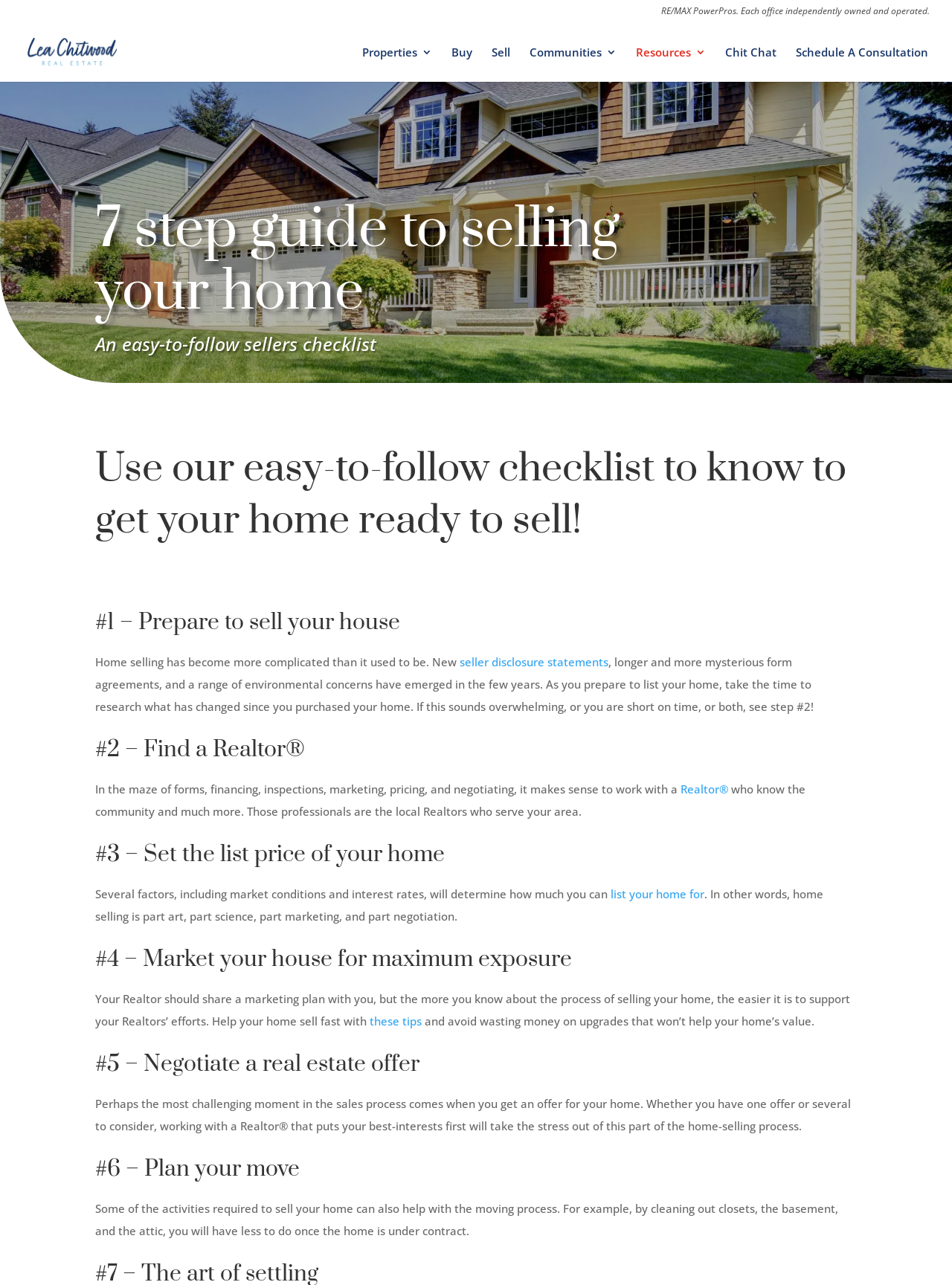Identify the bounding box coordinates for the element you need to click to achieve the following task: "Click on the 'Realtor®' link". The coordinates must be four float values ranging from 0 to 1, formatted as [left, top, right, bottom].

[0.715, 0.608, 0.765, 0.62]